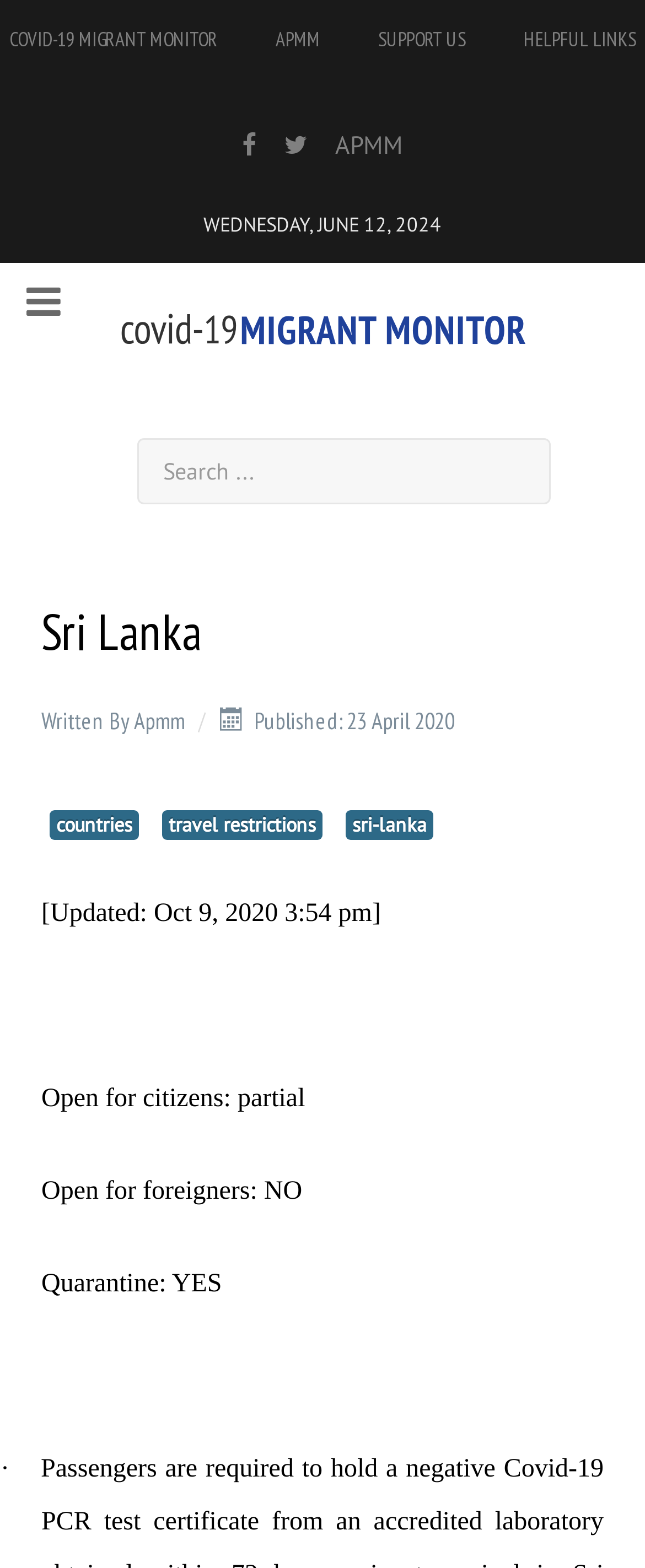What is the name of the organization?
Examine the image and give a concise answer in one word or a short phrase.

APMM